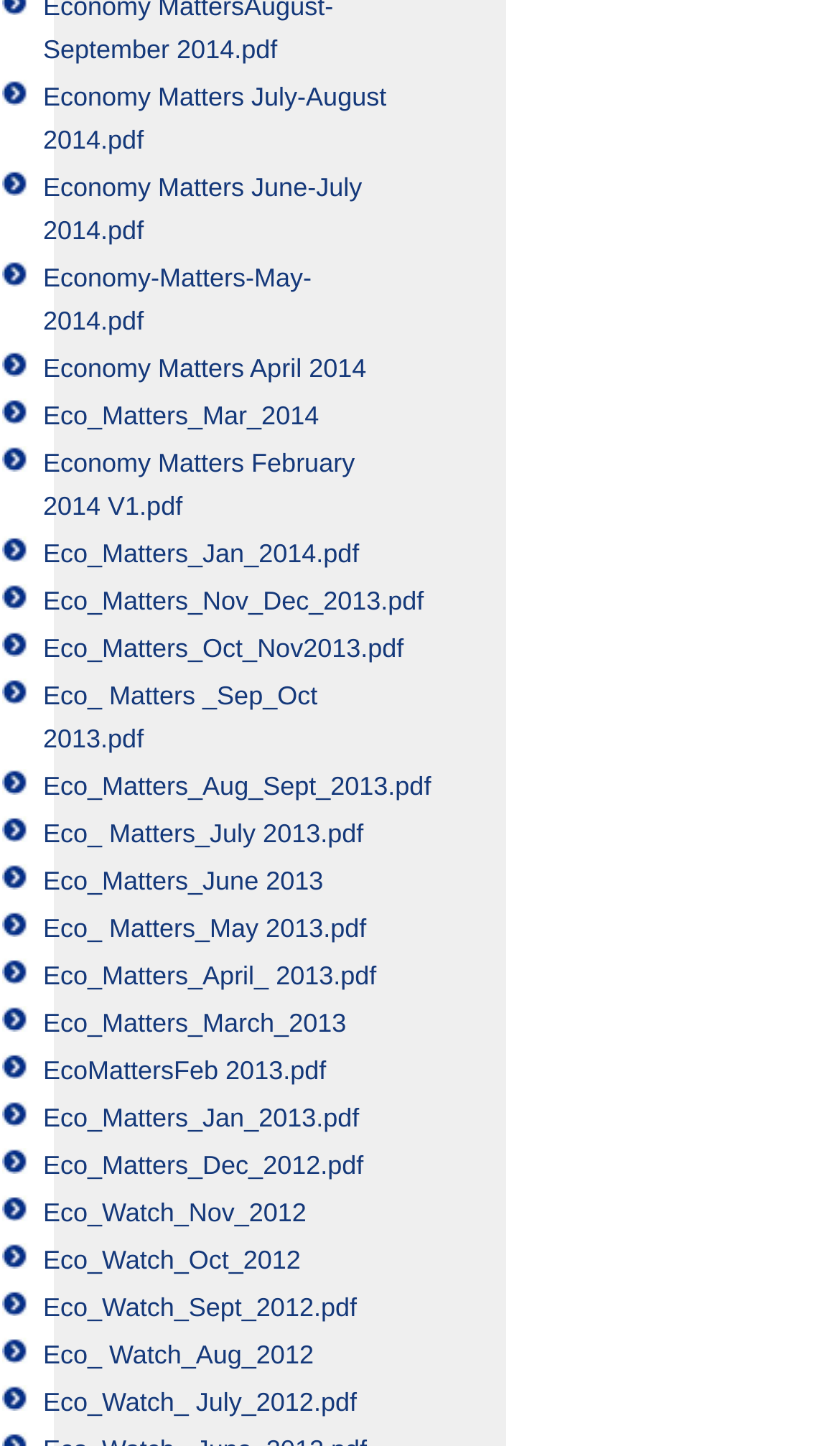Please specify the coordinates of the bounding box for the element that should be clicked to carry out this instruction: "Open the menu". The coordinates must be four float numbers between 0 and 1, formatted as [left, top, right, bottom].

None